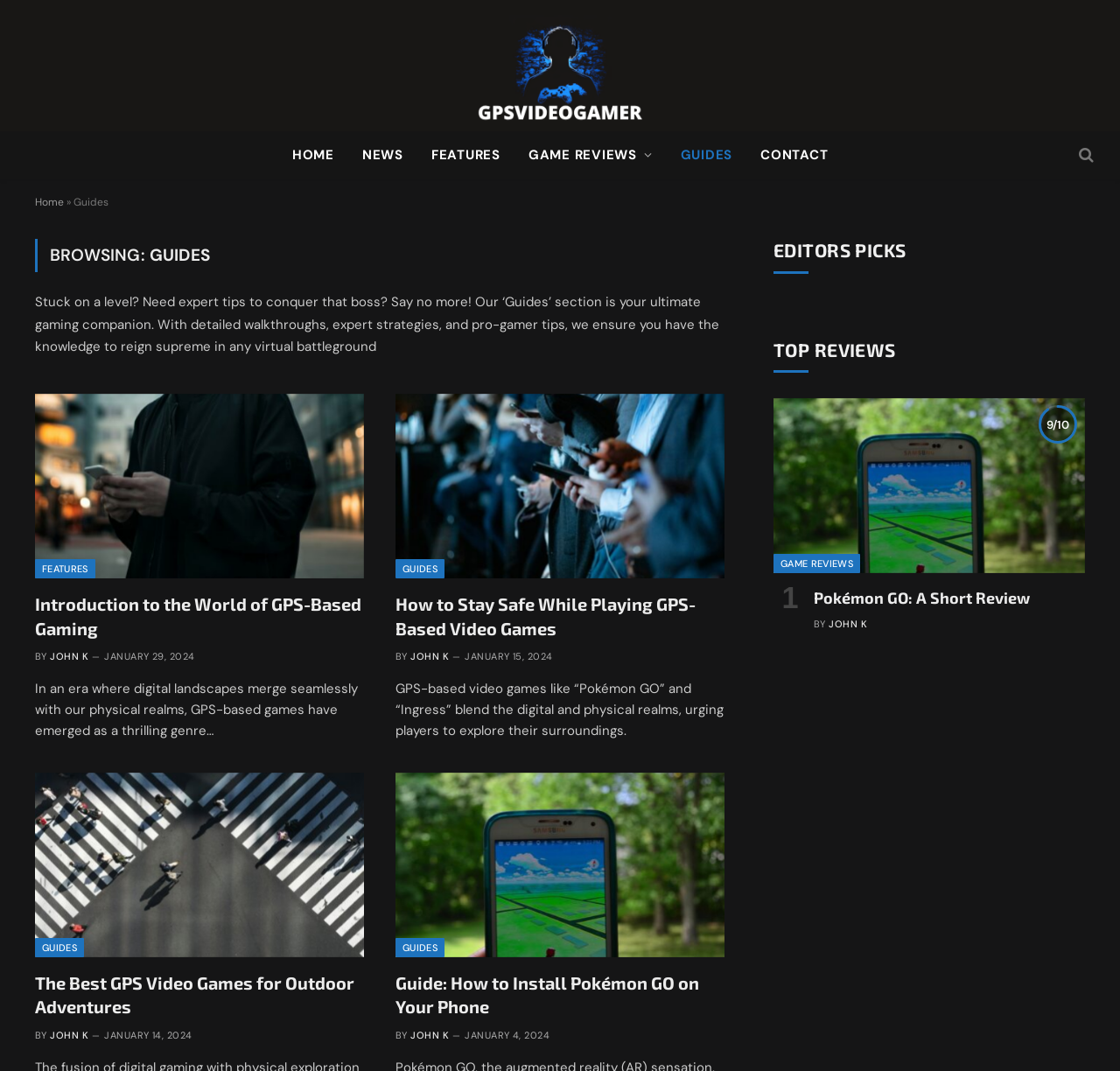Provide the bounding box coordinates of the section that needs to be clicked to accomplish the following instruction: "Read the review of 'Pokémon GO: A Short Review'."

[0.727, 0.548, 0.969, 0.568]